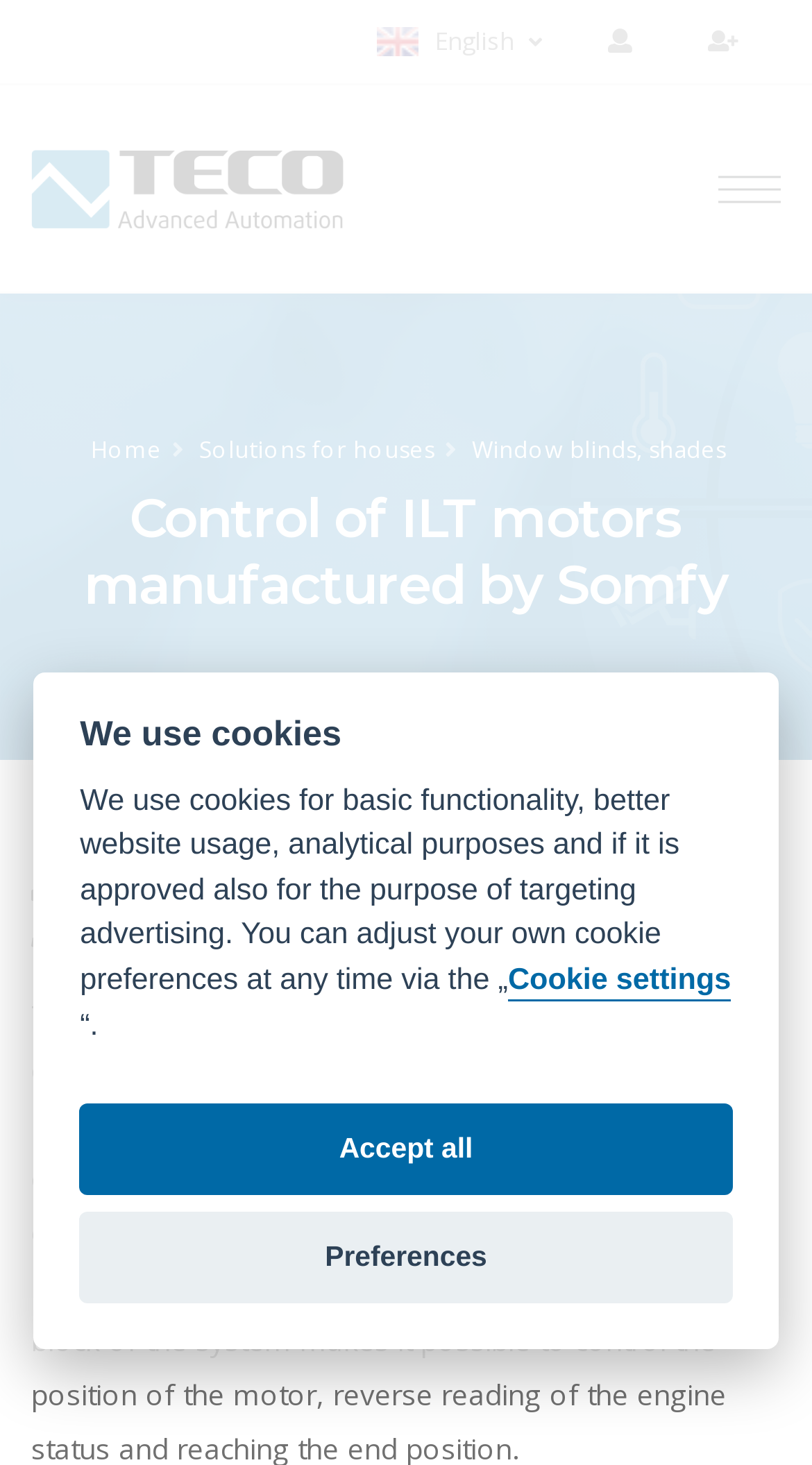Identify the main heading of the webpage and provide its text content.

Control of ILT motors manufactured by Somfy